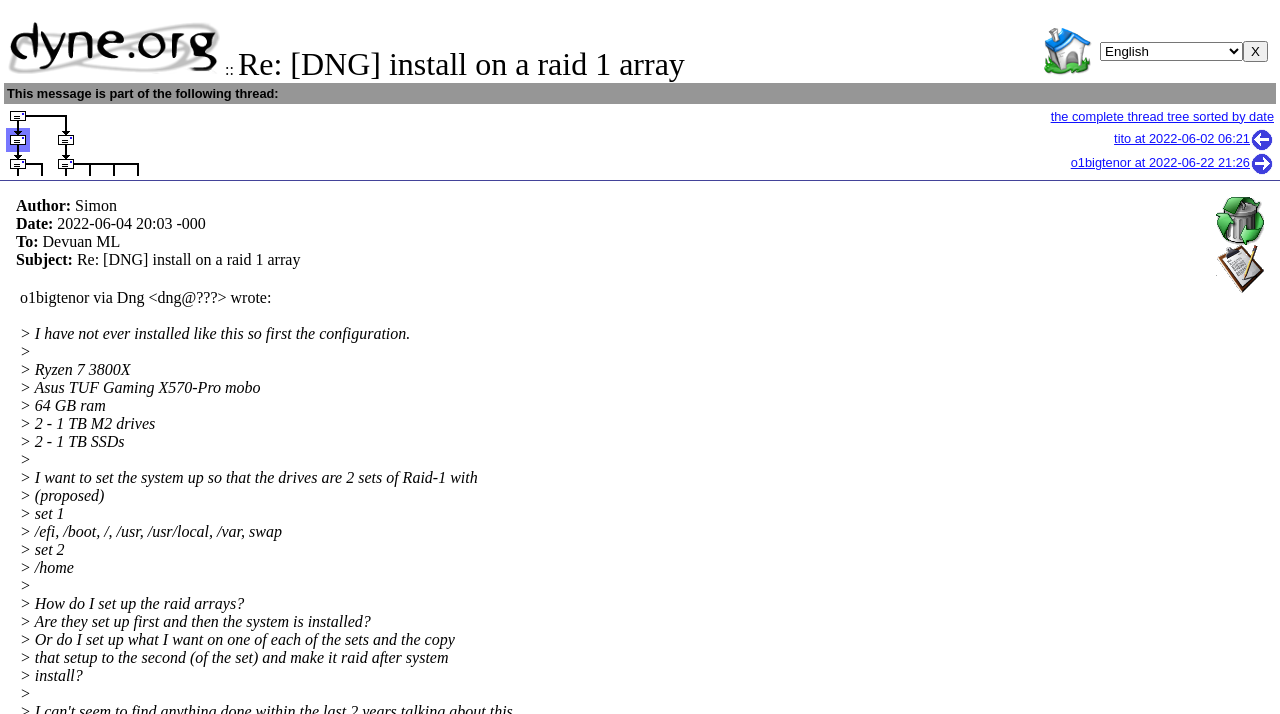Determine the bounding box coordinates for the UI element with the following description: "alt="Top Page"". The coordinates should be four float numbers between 0 and 1, represented as [left, top, right, bottom].

[0.816, 0.086, 0.853, 0.11]